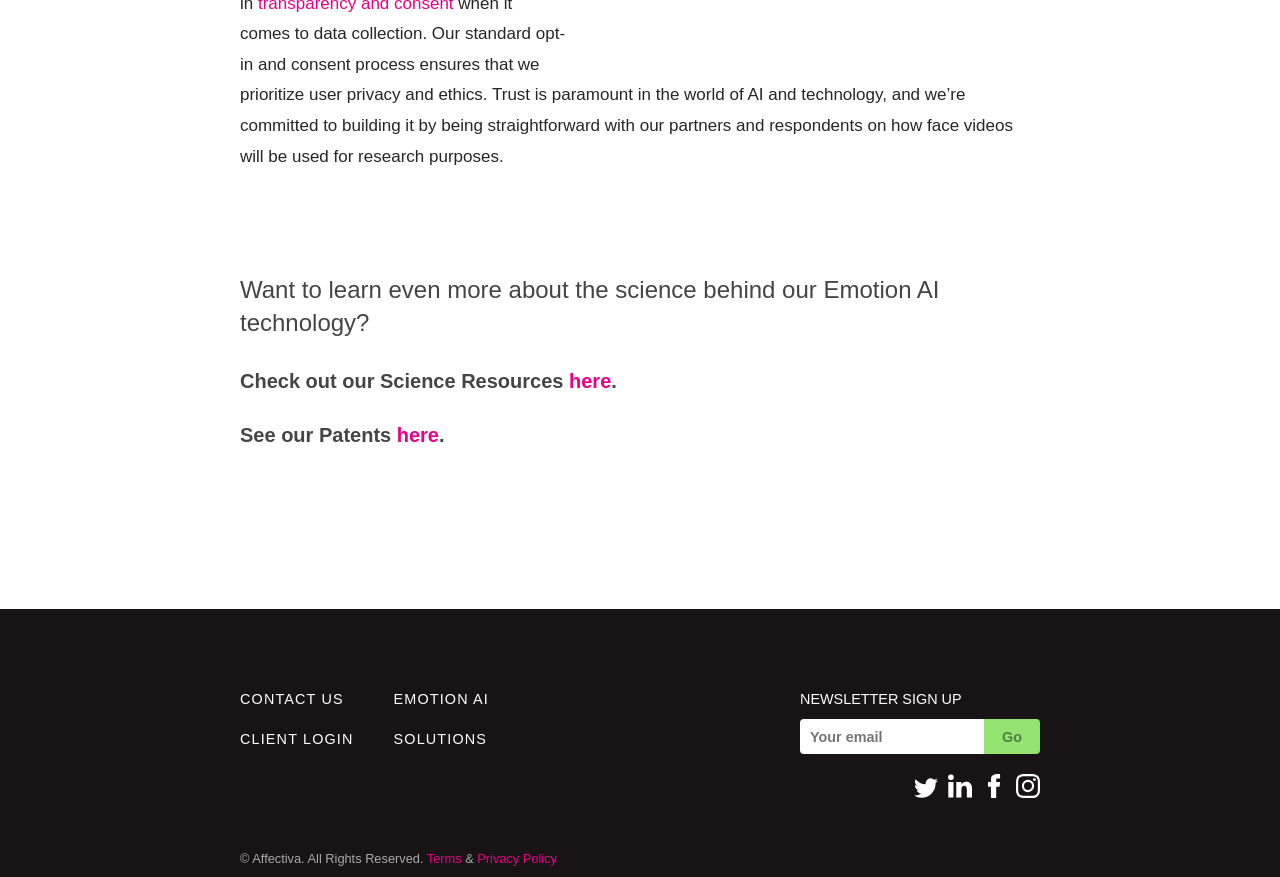Locate the bounding box coordinates of the area where you should click to accomplish the instruction: "Share on Twitter".

[0.714, 0.885, 0.733, 0.913]